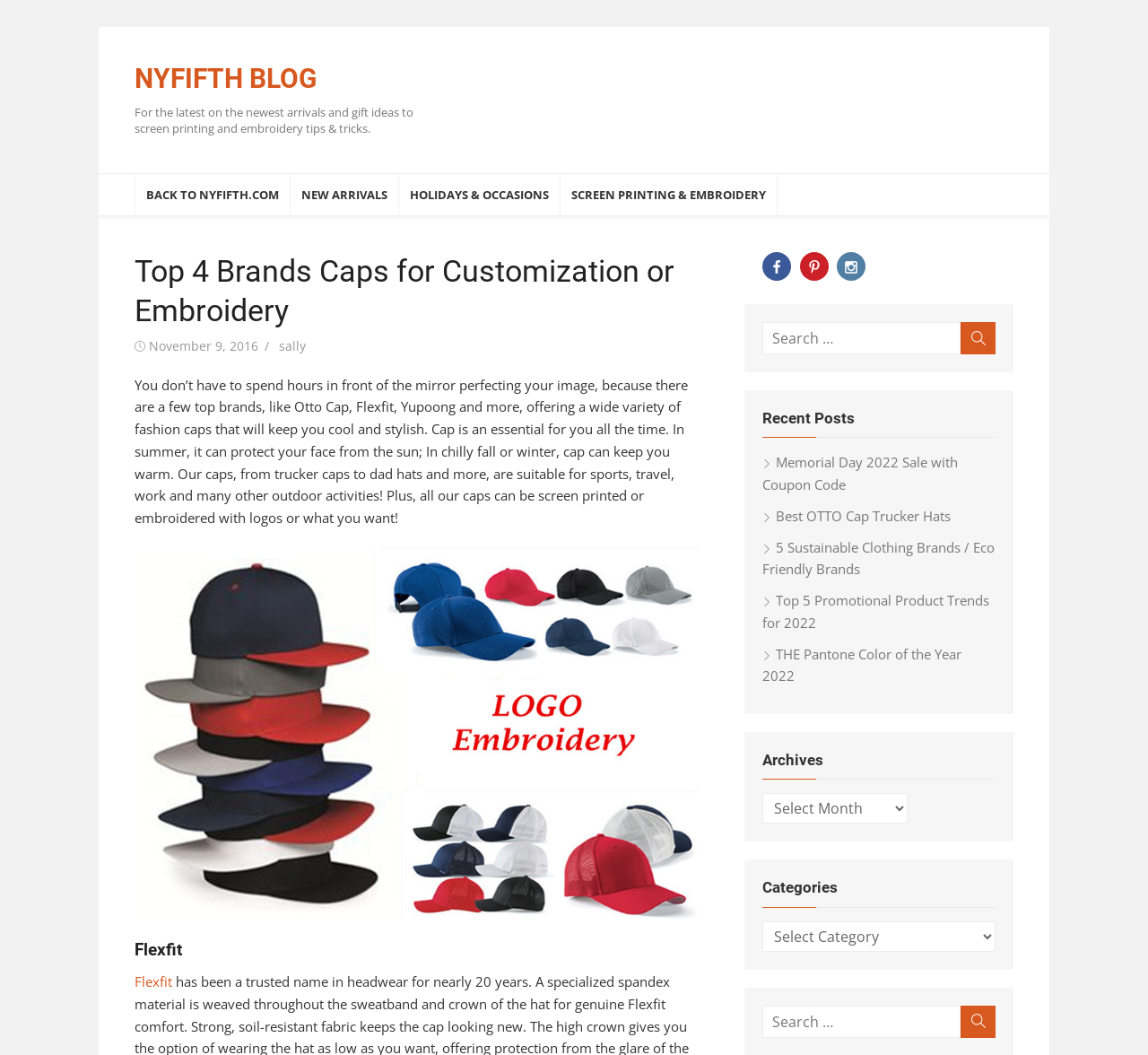What is the purpose of the caps mentioned in the blog post?
Using the details from the image, give an elaborate explanation to answer the question.

According to the blog post, the caps are suitable for various activities such as sports, travel, work, and many other outdoor activities, in addition to providing protection from the sun in summer and keeping warm in chilly fall or winter.